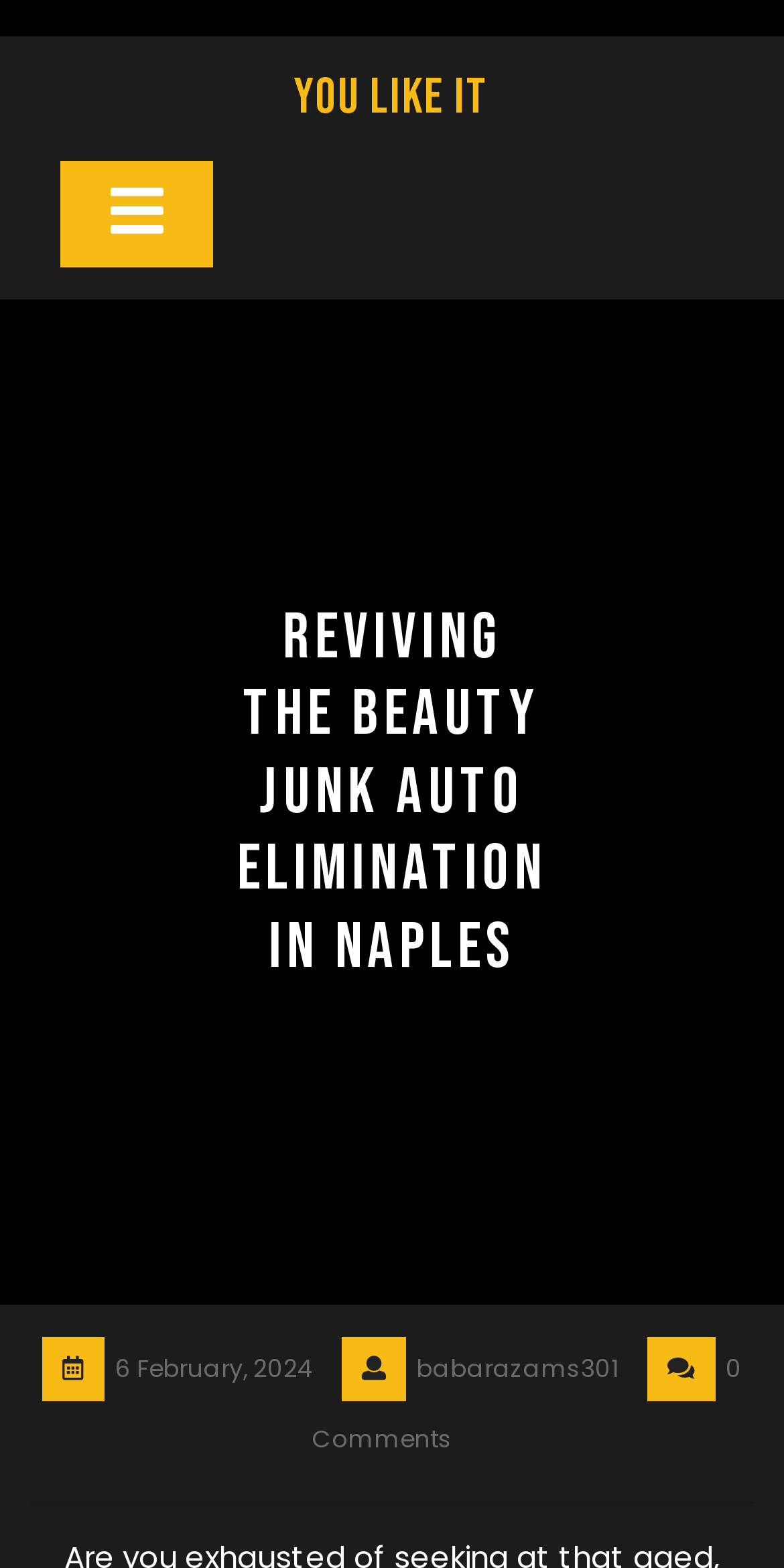Generate a thorough description of the webpage.

The webpage appears to be a blog post or article titled "Reviving the Beauty Junk Auto Elimination in Naples – YOU LIKE IT". At the top, there is a prominent heading with the title "YOU LIKE IT" in a larger font size, accompanied by a link with the same text. 

Below the title, there is an open button with an icon, positioned slightly to the left. 

Further down, there is a main heading that reads "REVIVING THE BEAUTY JUNK AUTO ELIMINATION IN NAPLES" in a slightly smaller font size. This heading is centered horizontally on the page. 

Underneath the main heading, there are three lines of text. The first line displays the date "6 February, 2024" on the left side. The second line shows the author's name "babarazams301" positioned more to the right. The third line indicates "0 Comments" on the far right side. 

At the very bottom of the page, there is a horizontal separator line that spans the entire width of the page.